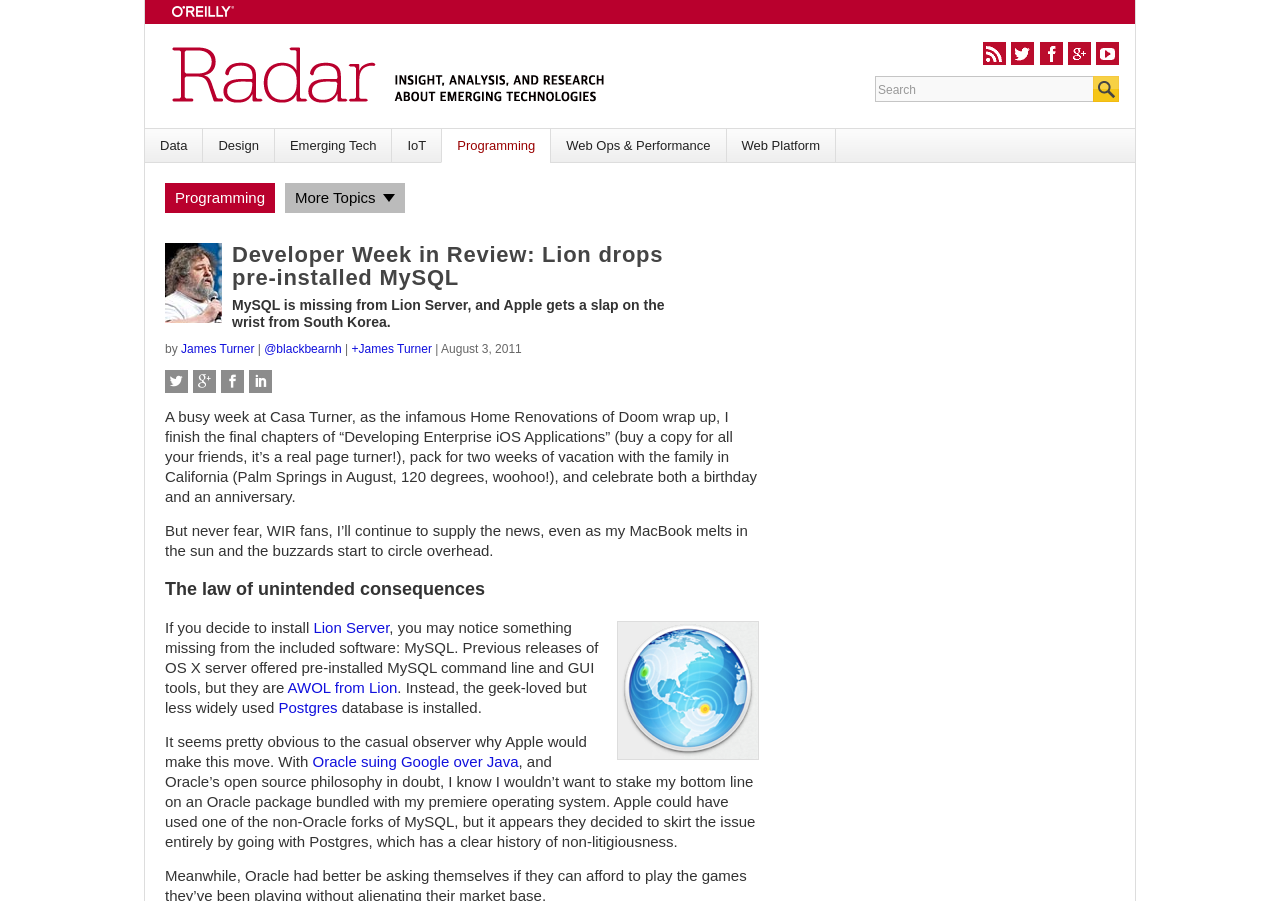Specify the bounding box coordinates of the area to click in order to follow the given instruction: "Go to the Data topic."

[0.113, 0.153, 0.158, 0.17]